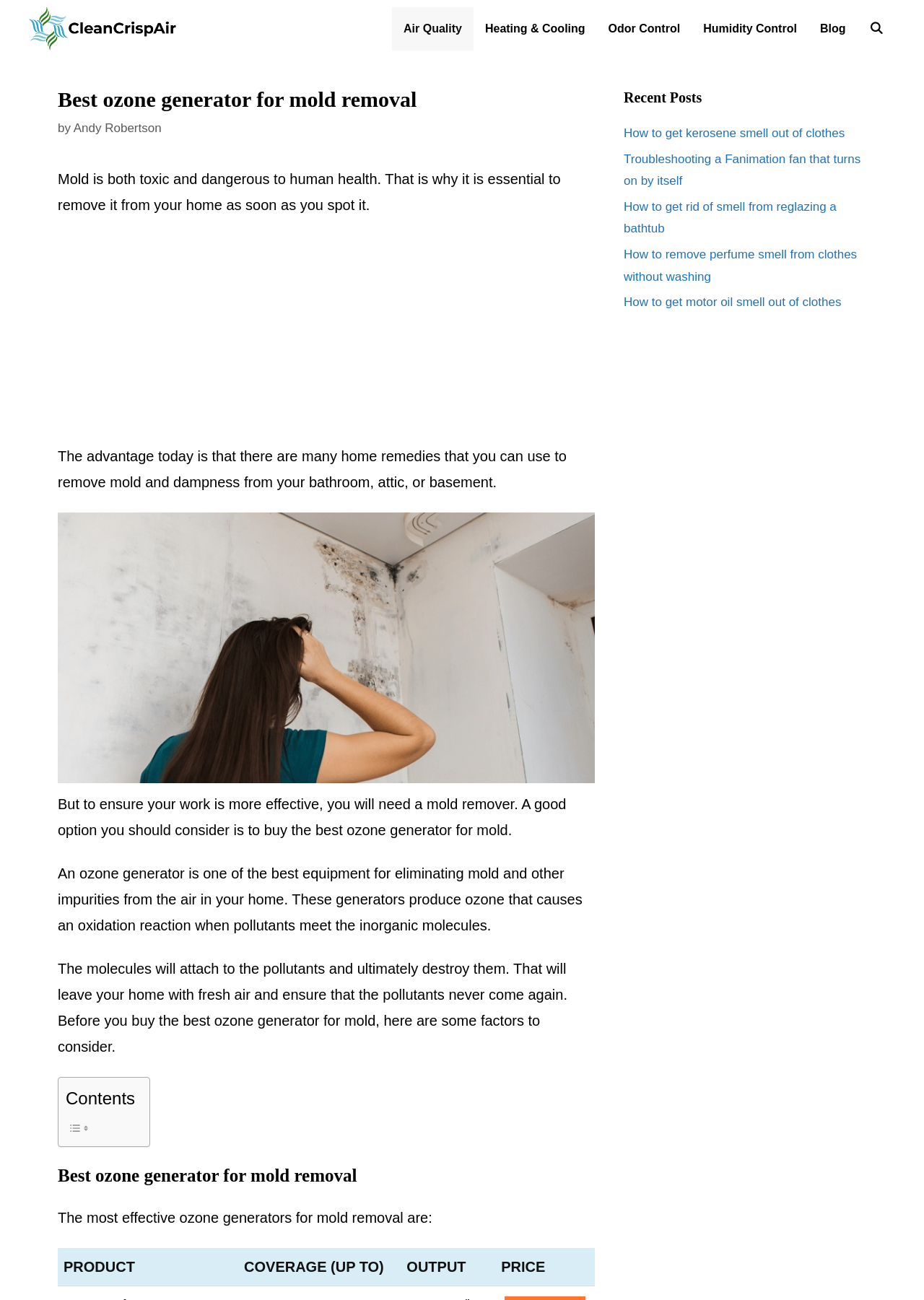What is the danger of mold? Look at the image and give a one-word or short phrase answer.

Toxic and dangerous to human health